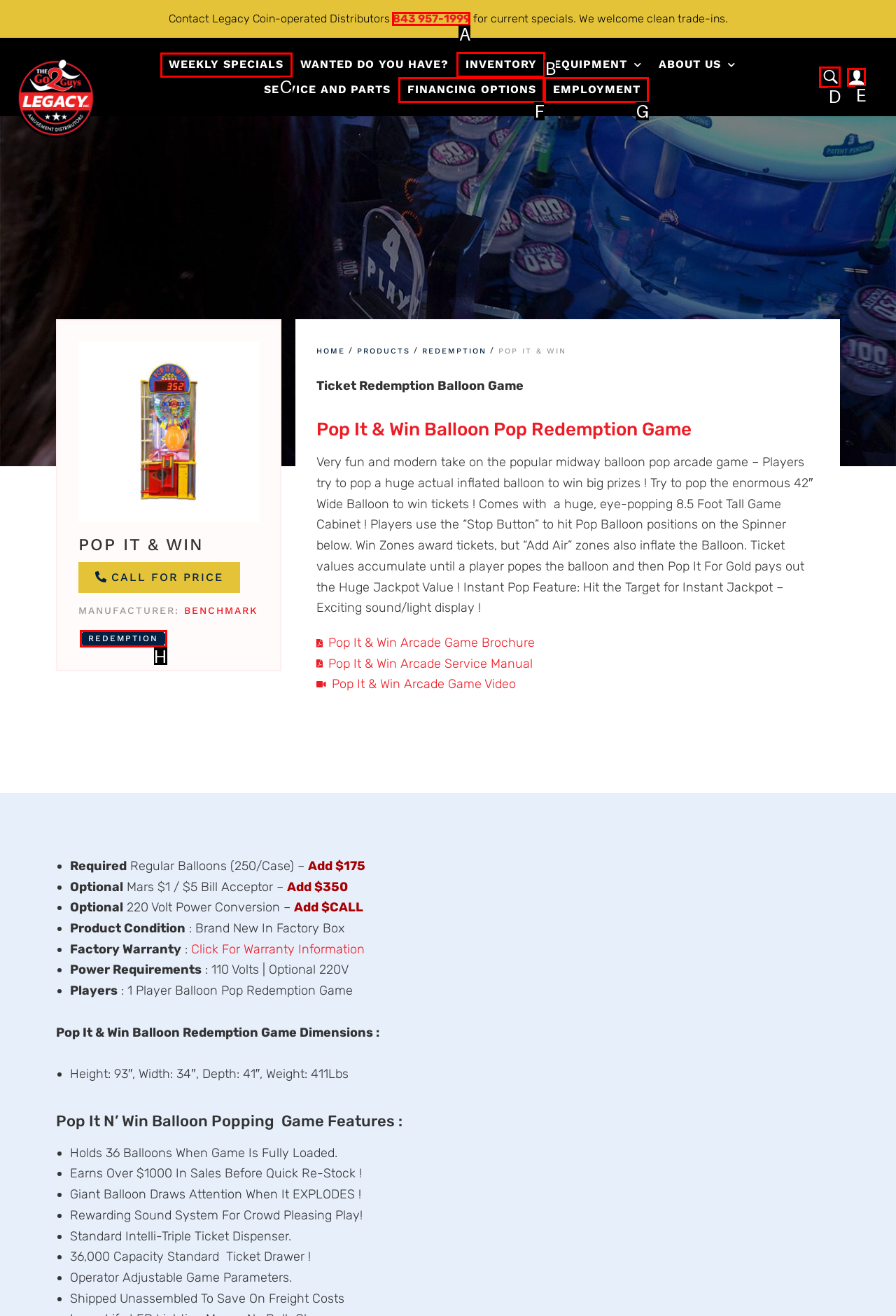Tell me which option I should click to complete the following task: View weekly specials Answer with the option's letter from the given choices directly.

C